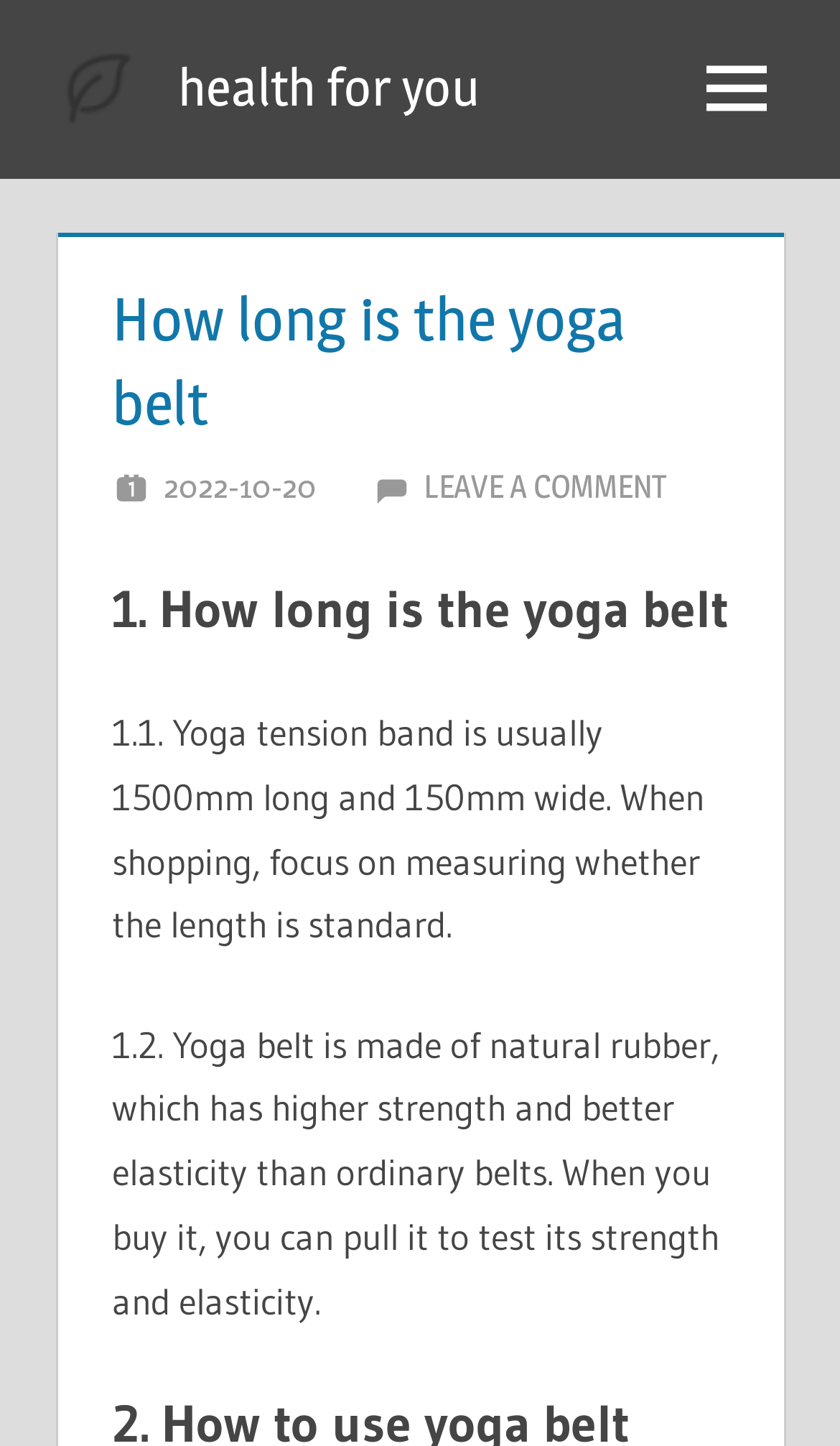Determine the bounding box for the UI element as described: "Menu". The coordinates should be represented as four float numbers between 0 and 1, formatted as [left, top, right, bottom].

[0.797, 0.015, 0.956, 0.108]